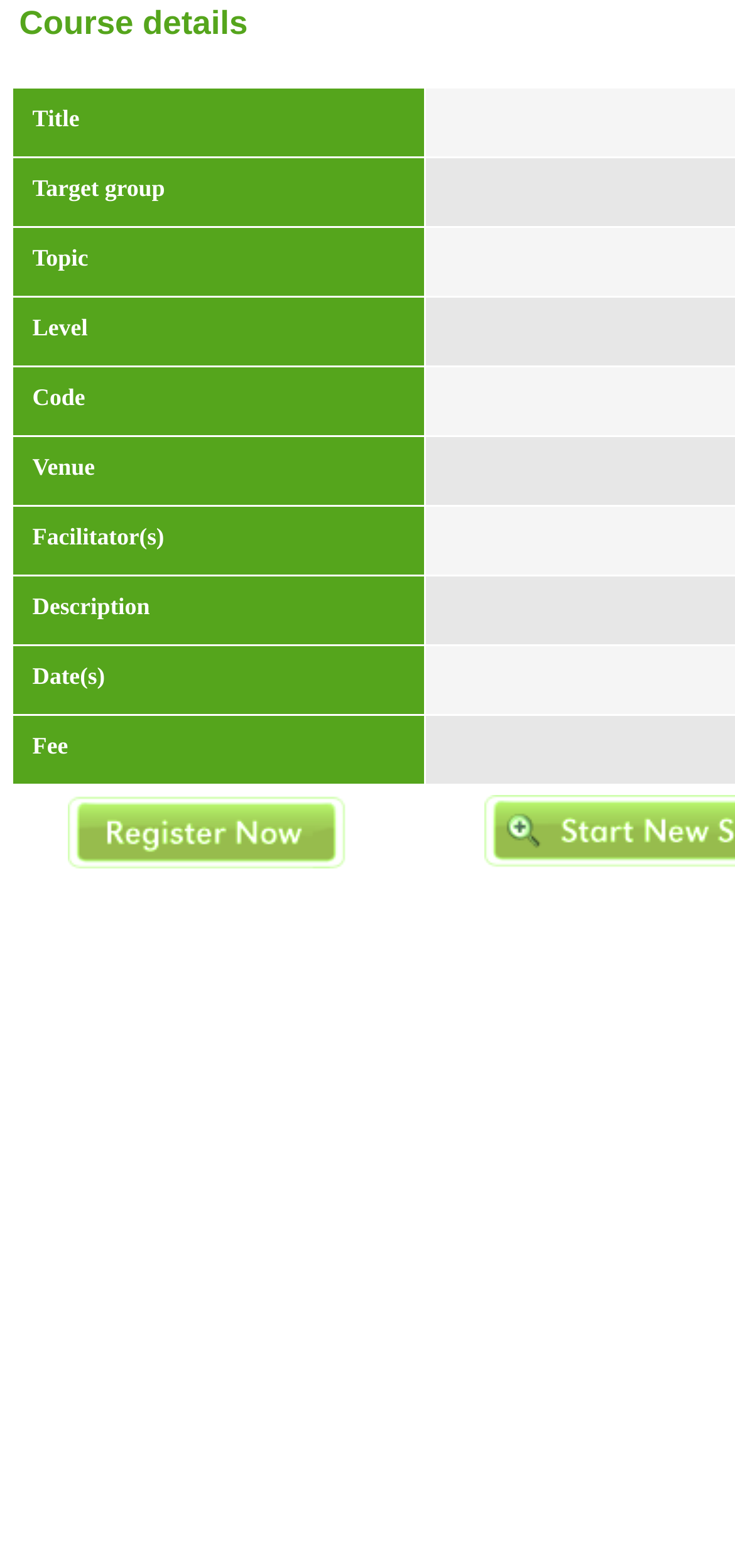What is the first course detail? Please answer the question using a single word or phrase based on the image.

Title